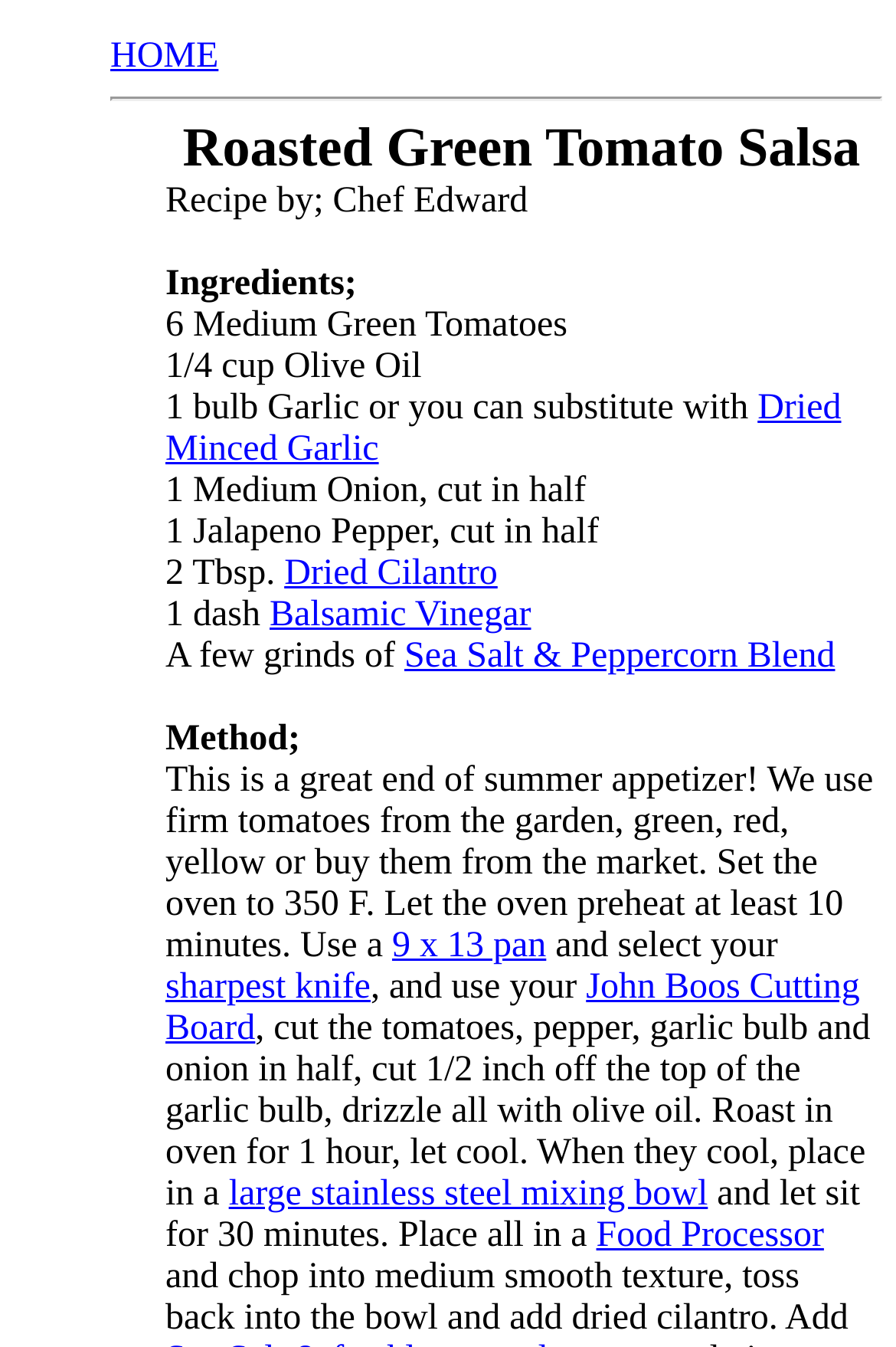Indicate the bounding box coordinates of the element that must be clicked to execute the instruction: "Read about Balsamic Vinegar". The coordinates should be given as four float numbers between 0 and 1, i.e., [left, top, right, bottom].

[0.301, 0.442, 0.593, 0.471]